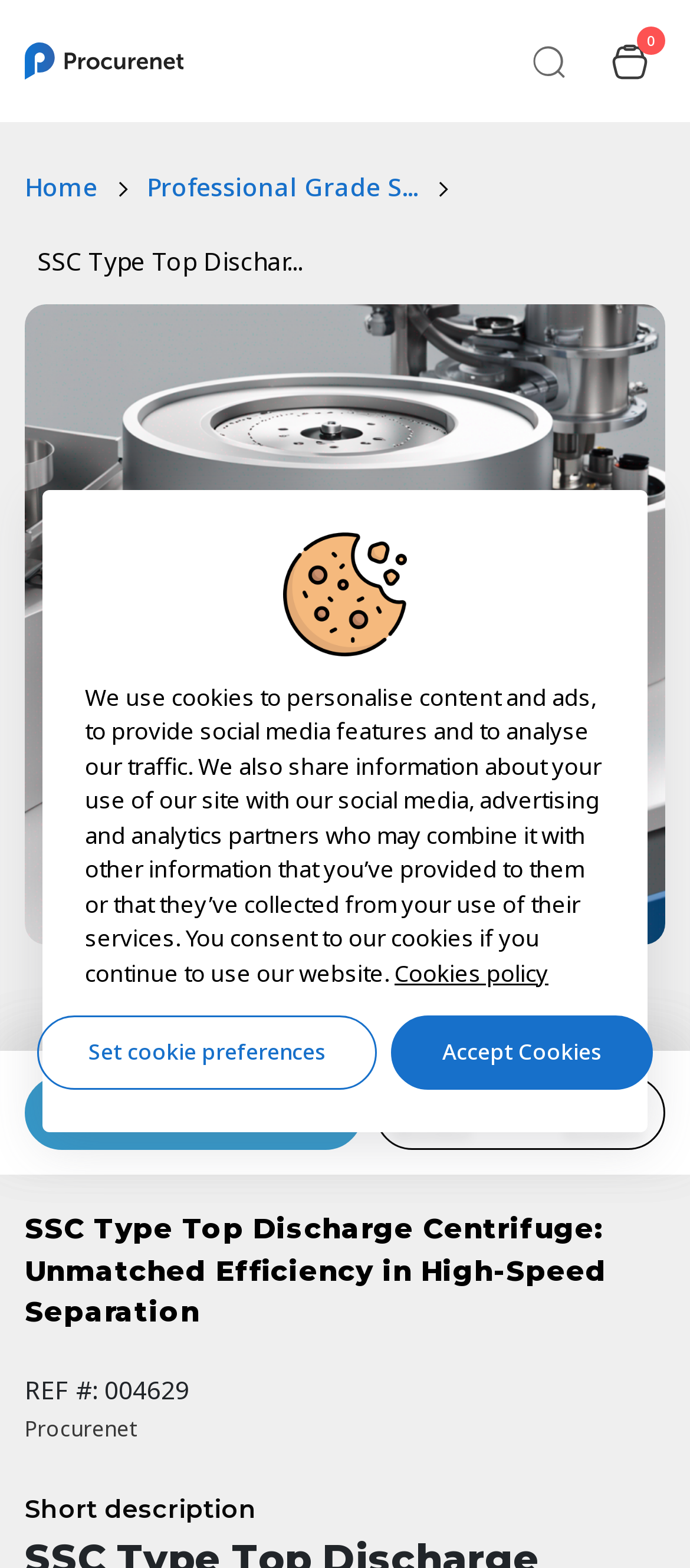What is the reference number of the SSC Type Top Discharge Centrifuge product?
Use the image to answer the question with a single word or phrase.

004629